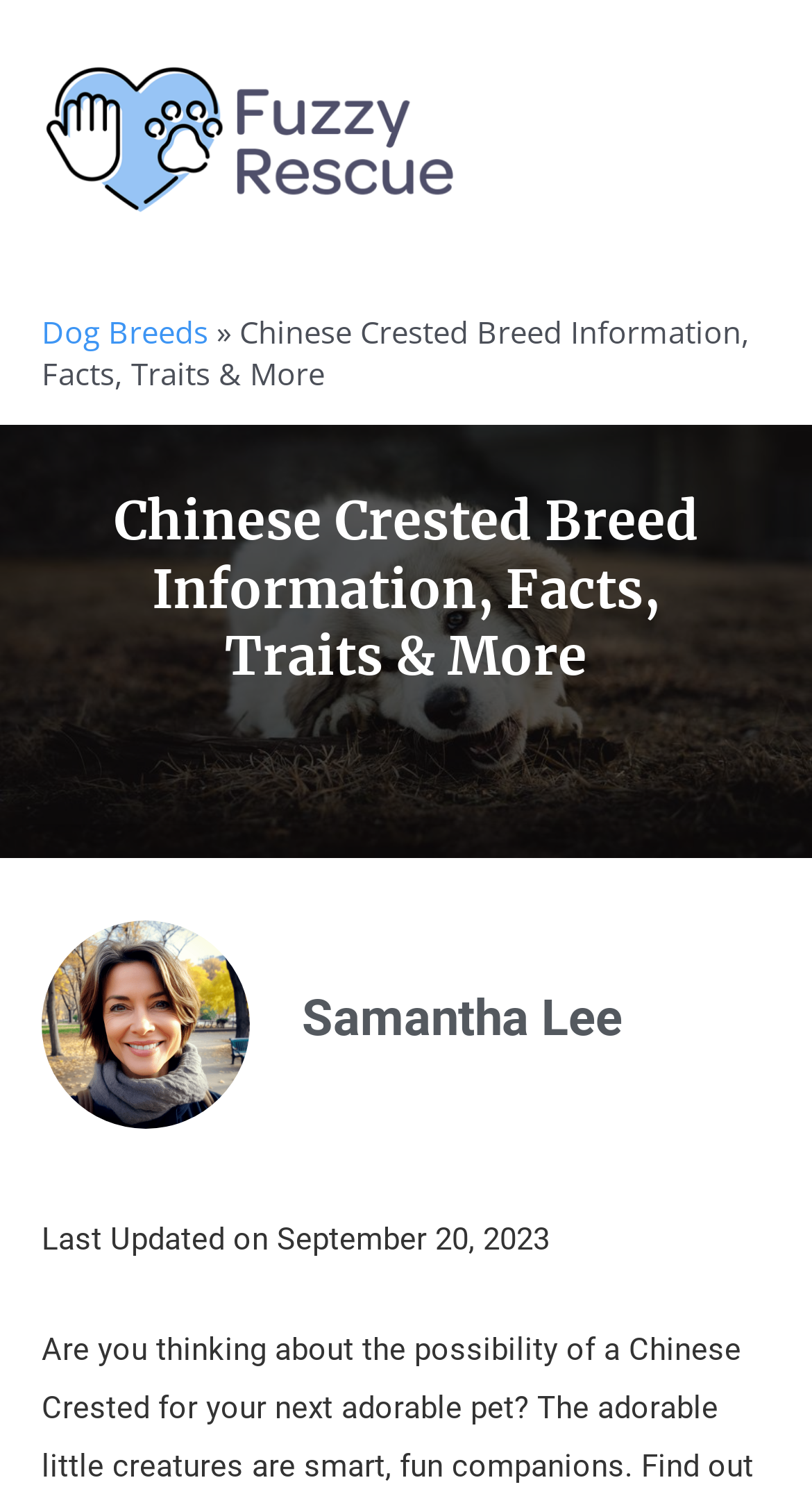Create a detailed narrative describing the layout and content of the webpage.

The webpage is about Chinese Crested breed information, featuring a prominent heading with the title "Chinese Crested Breed Information, Facts, Traits & More" at the top center of the page. Below the heading, there is a navigation section with breadcrumbs, displaying links to "Dog Breeds" and the current page, separated by a "»" symbol.

At the top left corner, there is a link to "Fuzzy Rescue" accompanied by an image with the same name, which appears to be a logo. Above the link, there is a smaller image of "Samantha Lee", possibly a contributor or author photo.

The page also displays a static text "Last Updated on September 20, 2023" at the bottom left corner, indicating when the content was last updated. Overall, the webpage appears to be an informative resource about the Chinese Crested breed, with a clear and organized layout.